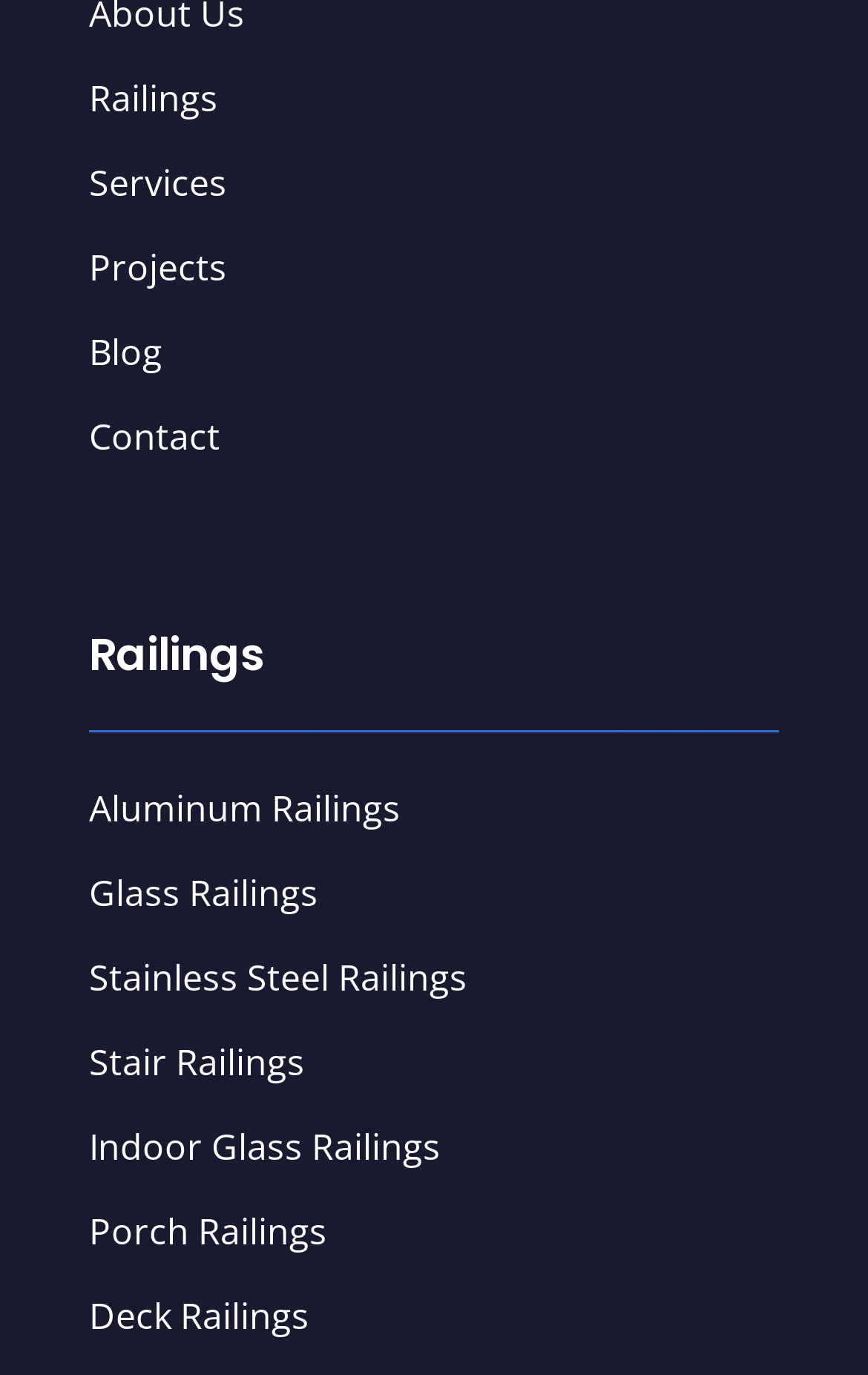Where is the 'Contact' link located?
Craft a detailed and extensive response to the question.

By analyzing the bounding box coordinates of the 'Contact' link, I found that its y1 and y2 values are 0.299 and 0.335, respectively, which indicates that it is located at the bottom left of the webpage.